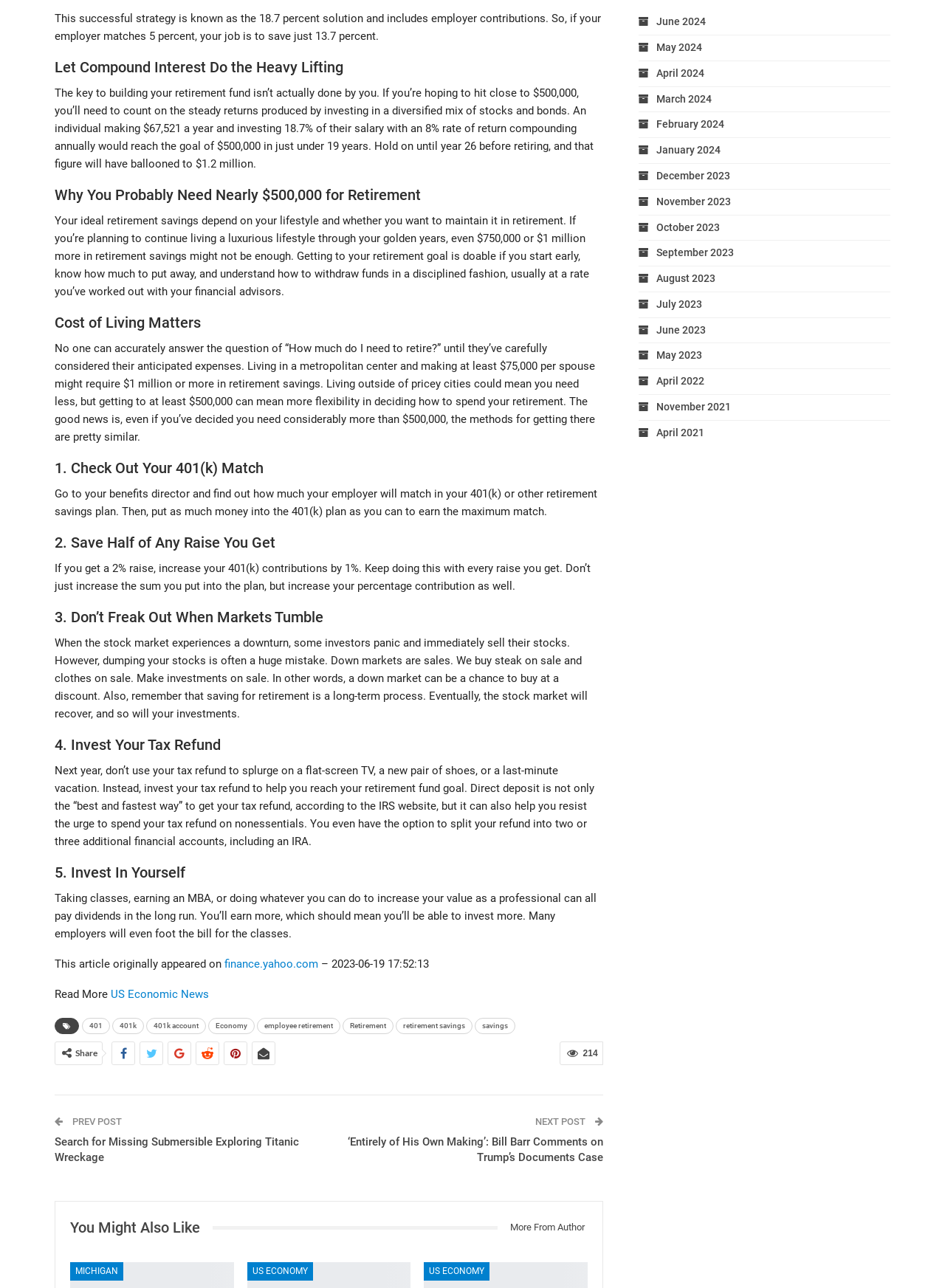Given the webpage screenshot and the description, determine the bounding box coordinates (top-left x, top-left y, bottom-right x, bottom-right y) that define the location of the UI element matching this description: You might also like

[0.074, 0.948, 0.225, 0.959]